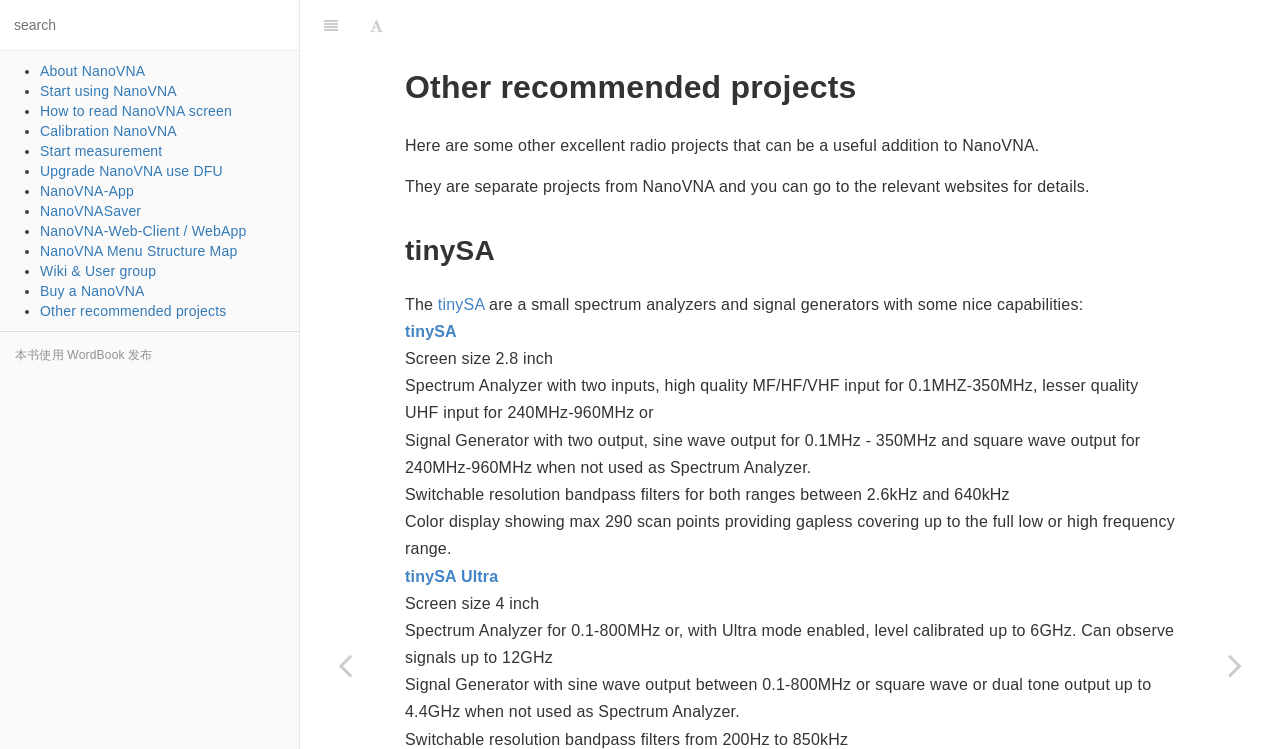Please identify the bounding box coordinates of the element that needs to be clicked to execute the following command: "Search for something". Provide the bounding box using four float numbers between 0 and 1, formatted as [left, top, right, bottom].

[0.005, 0.008, 0.229, 0.059]